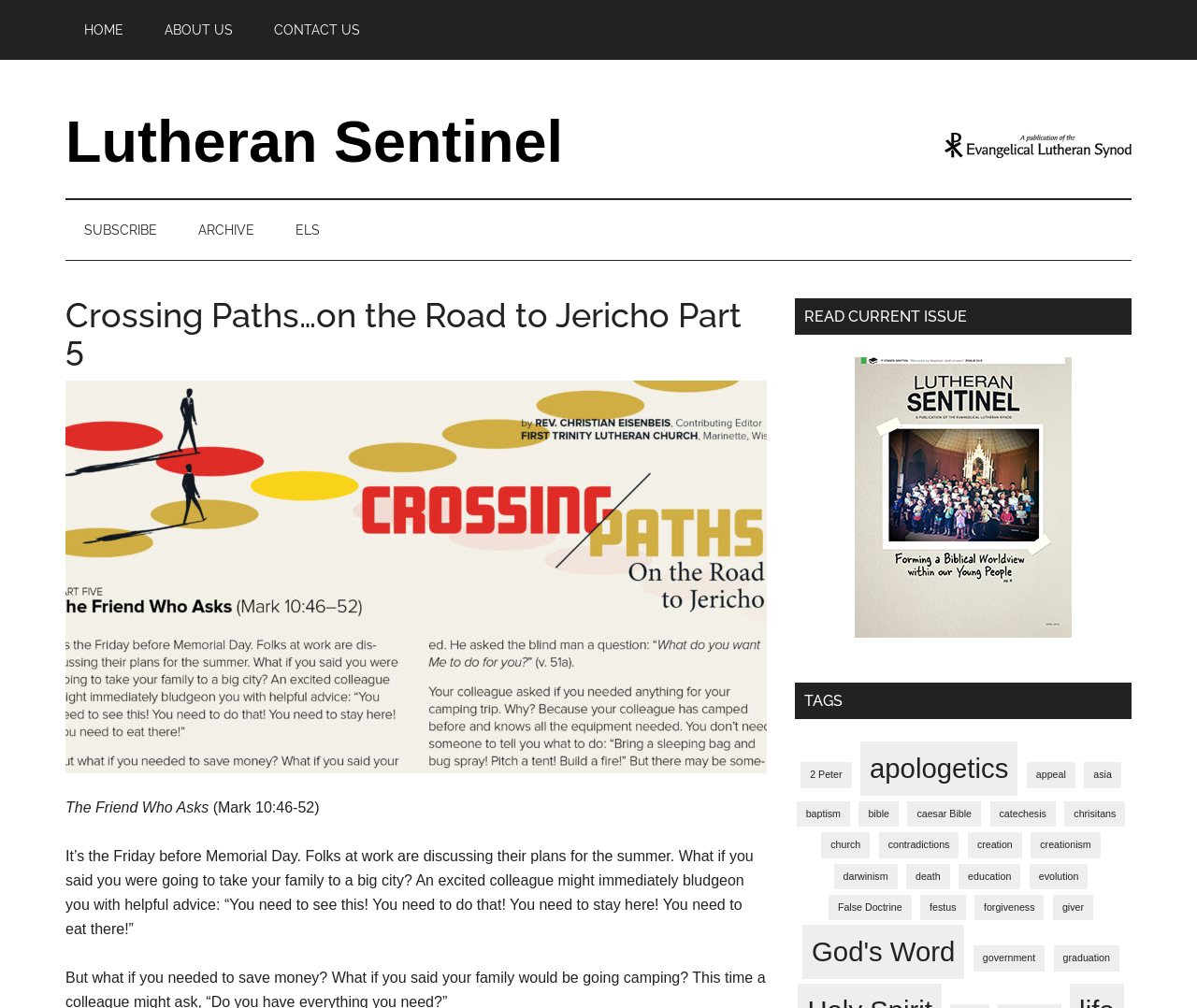Please extract the title of the webpage.

Crossing Paths…on the Road to Jericho Part 5